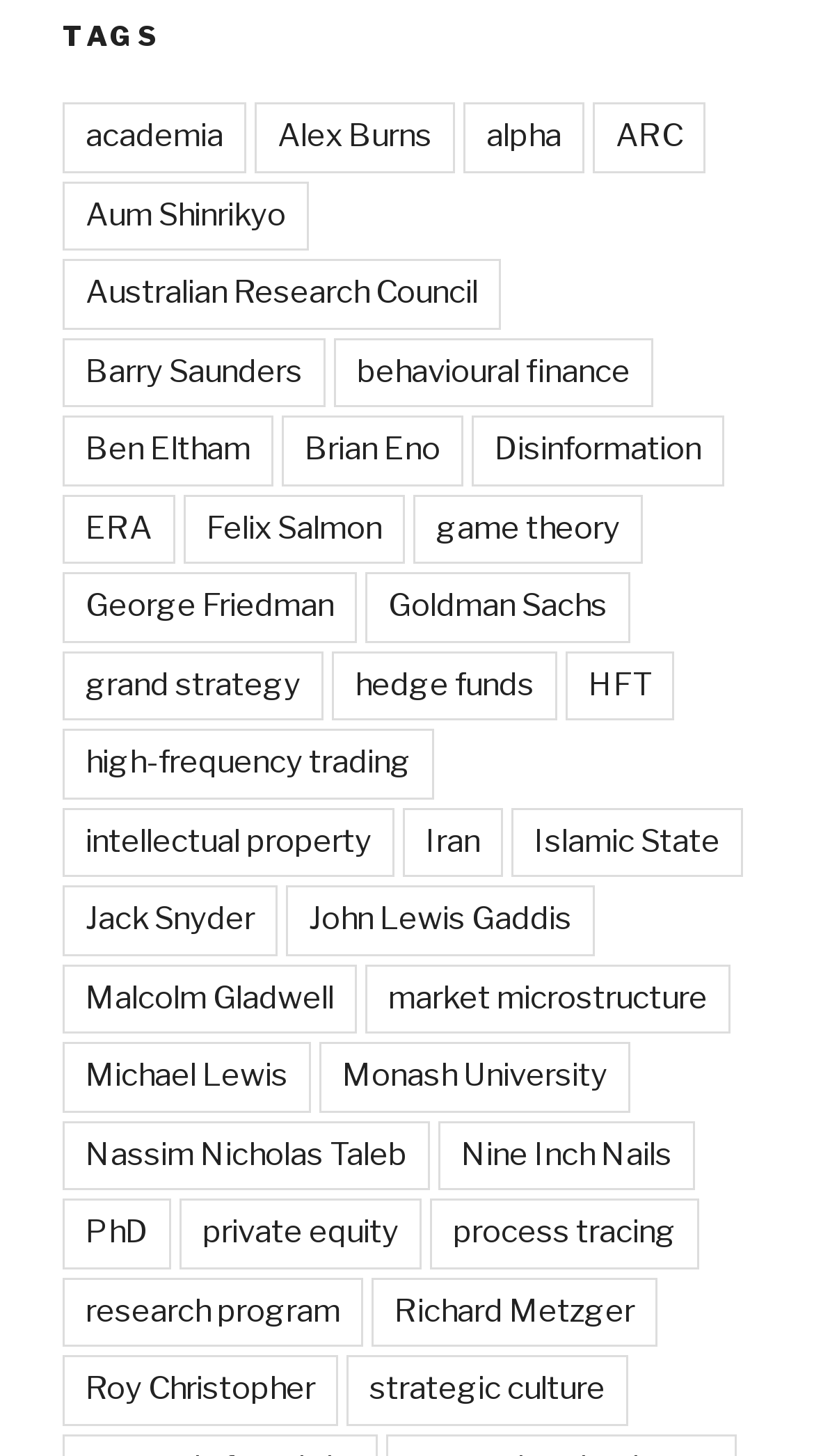Please find the bounding box coordinates of the element that needs to be clicked to perform the following instruction: "visit the page of Alex Burns". The bounding box coordinates should be four float numbers between 0 and 1, represented as [left, top, right, bottom].

[0.313, 0.071, 0.559, 0.119]